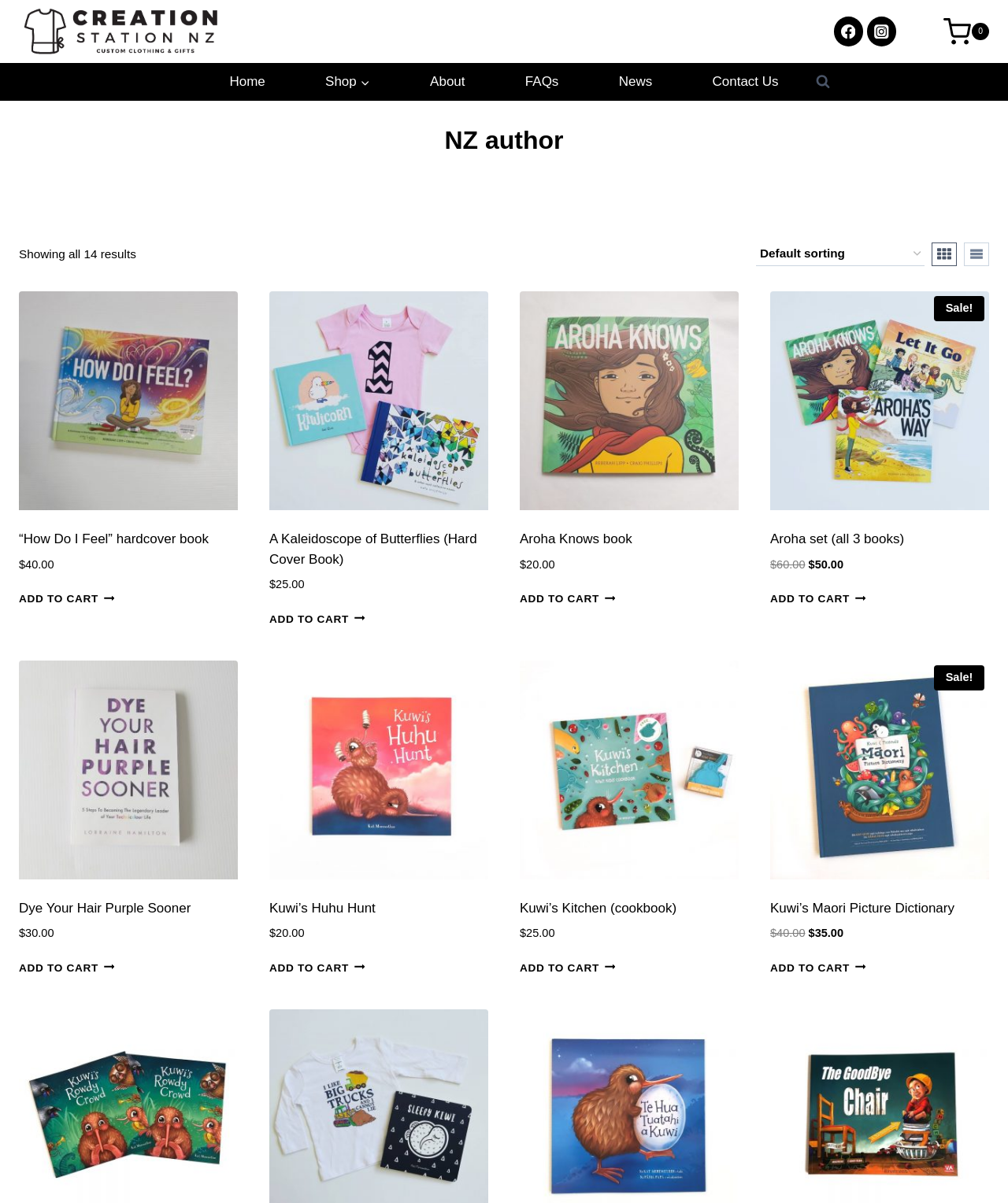Identify the bounding box coordinates of the region that should be clicked to execute the following instruction: "Search for products".

[0.802, 0.056, 0.83, 0.08]